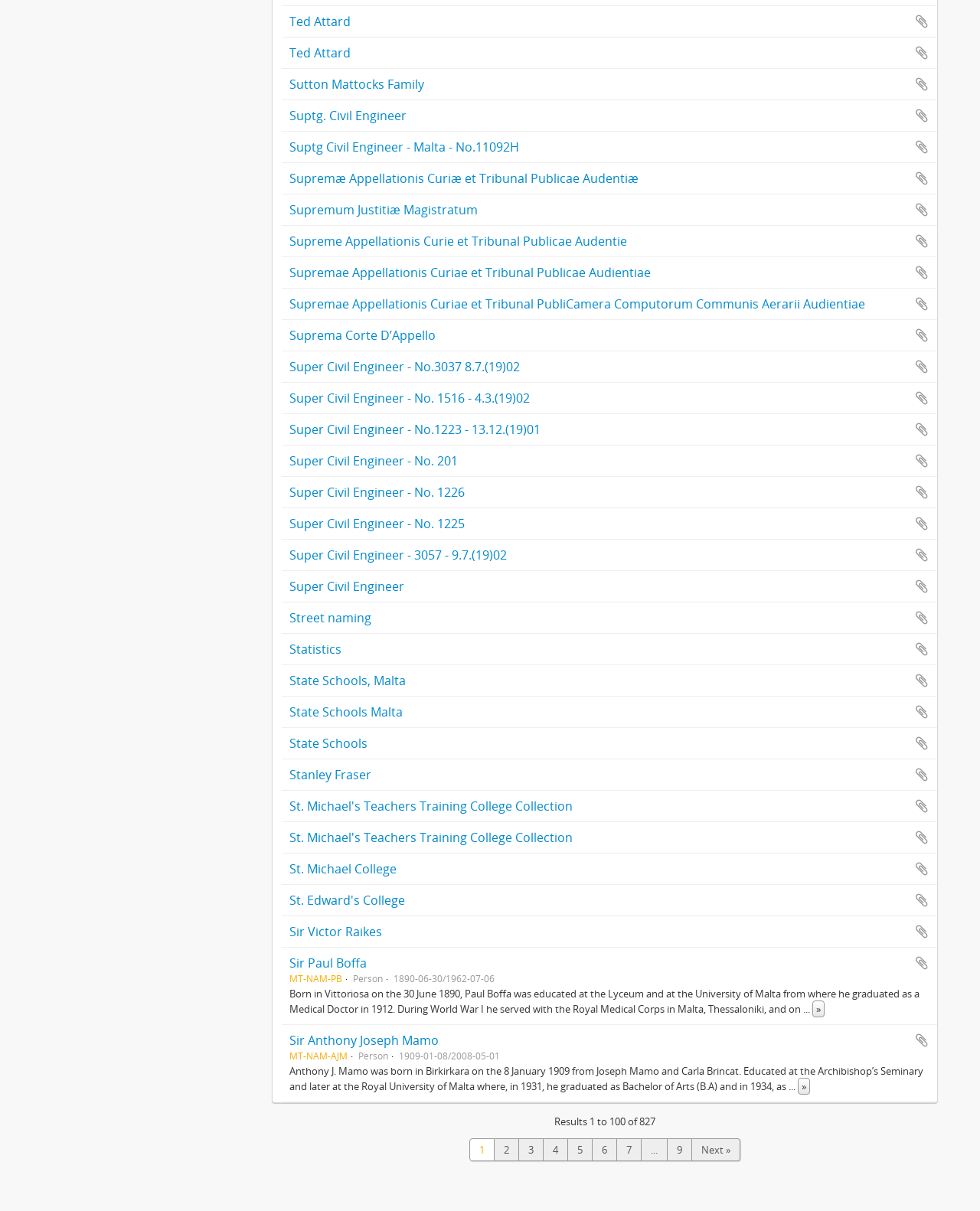Please locate the bounding box coordinates for the element that should be clicked to achieve the following instruction: "Click on the link 'Stanley Fraser'". Ensure the coordinates are given as four float numbers between 0 and 1, i.e., [left, top, right, bottom].

[0.295, 0.633, 0.379, 0.647]